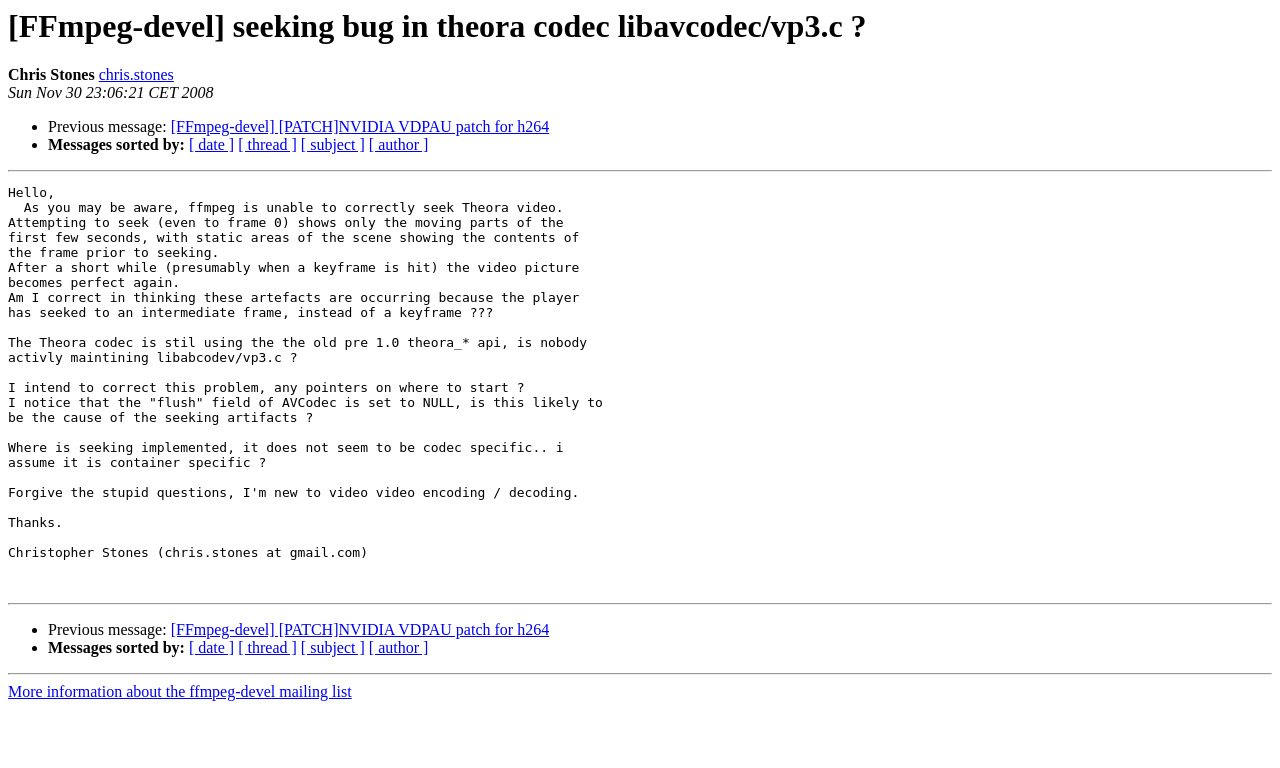What is the purpose of the message?
Look at the screenshot and provide an in-depth answer.

The purpose of the message is to seek help with a bug in the Theora codec, specifically with seeking in Theora video, as described in the text of the message.